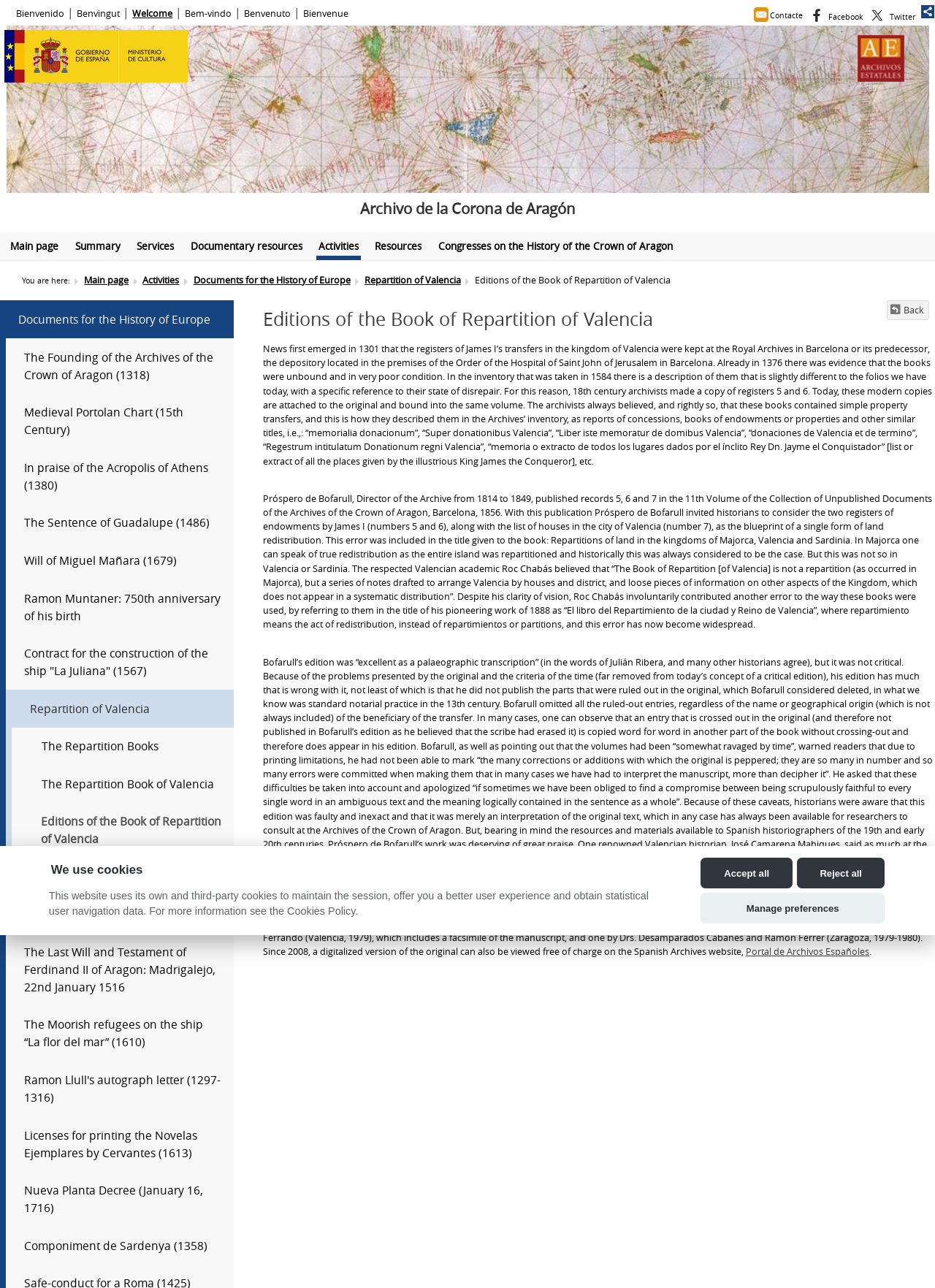What is the name of the archive?
Give a detailed explanation using the information visible in the image.

The name of the archive can be found in the link 'Archivo de la Corona de Aragón' which is located at the top of the webpage, and it is also mentioned in the title of the webpage 'Editions of the Book of Repartition of Valencia - Archivo de la Corona de Aragón | Ministerio de Cultura'.